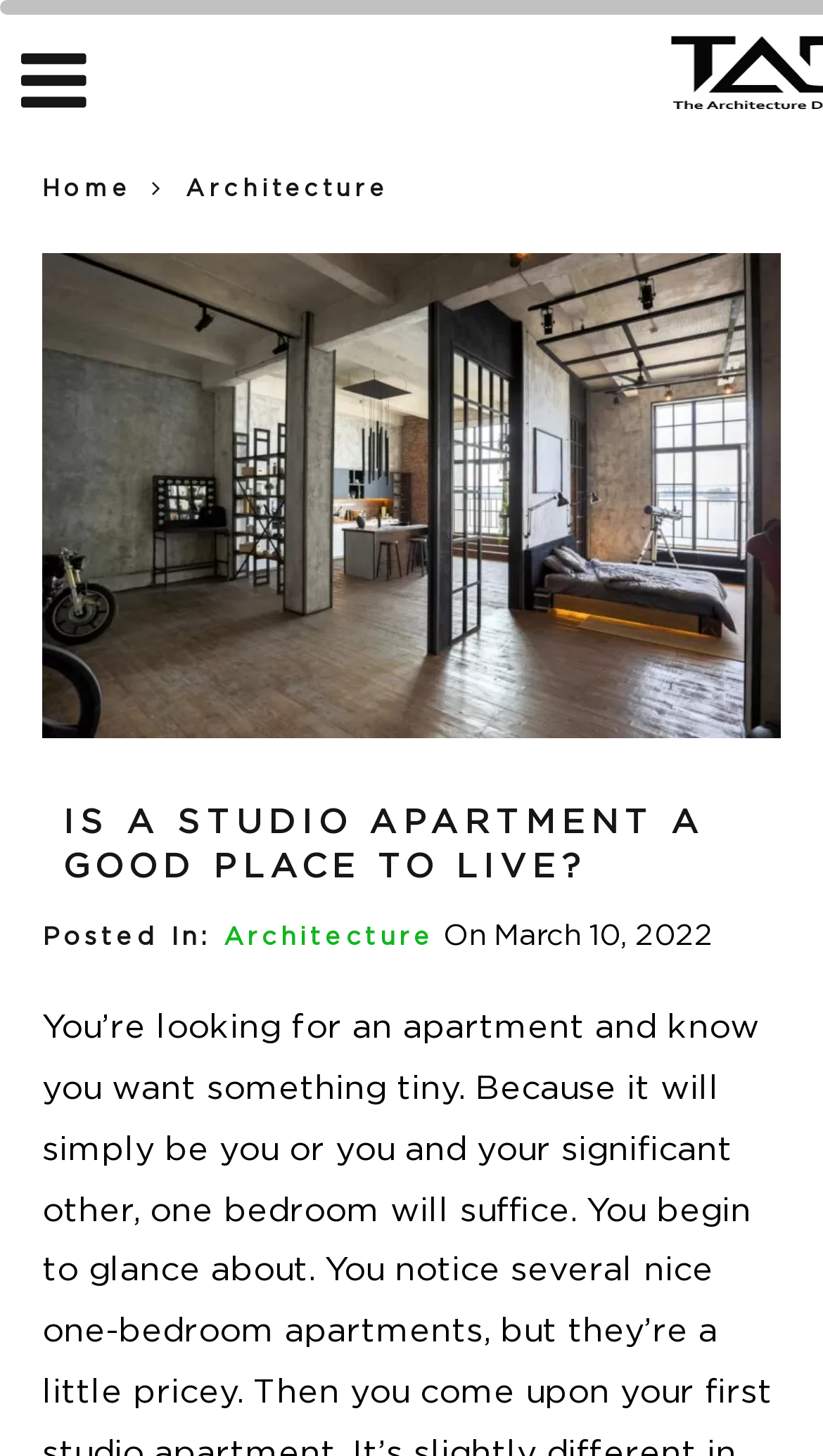Produce an elaborate caption capturing the essence of the webpage.

The webpage is about exploring ideas on whether a studio apartment is a good place to live. At the top left corner, there is a link with an icon, followed by two more links, "Home" and "Architecture", positioned horizontally. Below these links, there is a large image taking up most of the width, labeled as "Studio Apartment". 

Above the image, there is a heading that repeats the title "IS A STUDIO APARTMENT A GOOD PLACE TO LIVE?" in a larger font. Below the image, there is a subheading "Posted In: Architecture" with a link to "Architecture" on the right side of the text. Next to this subheading, there is a static text indicating the date "On March 10, 2022".